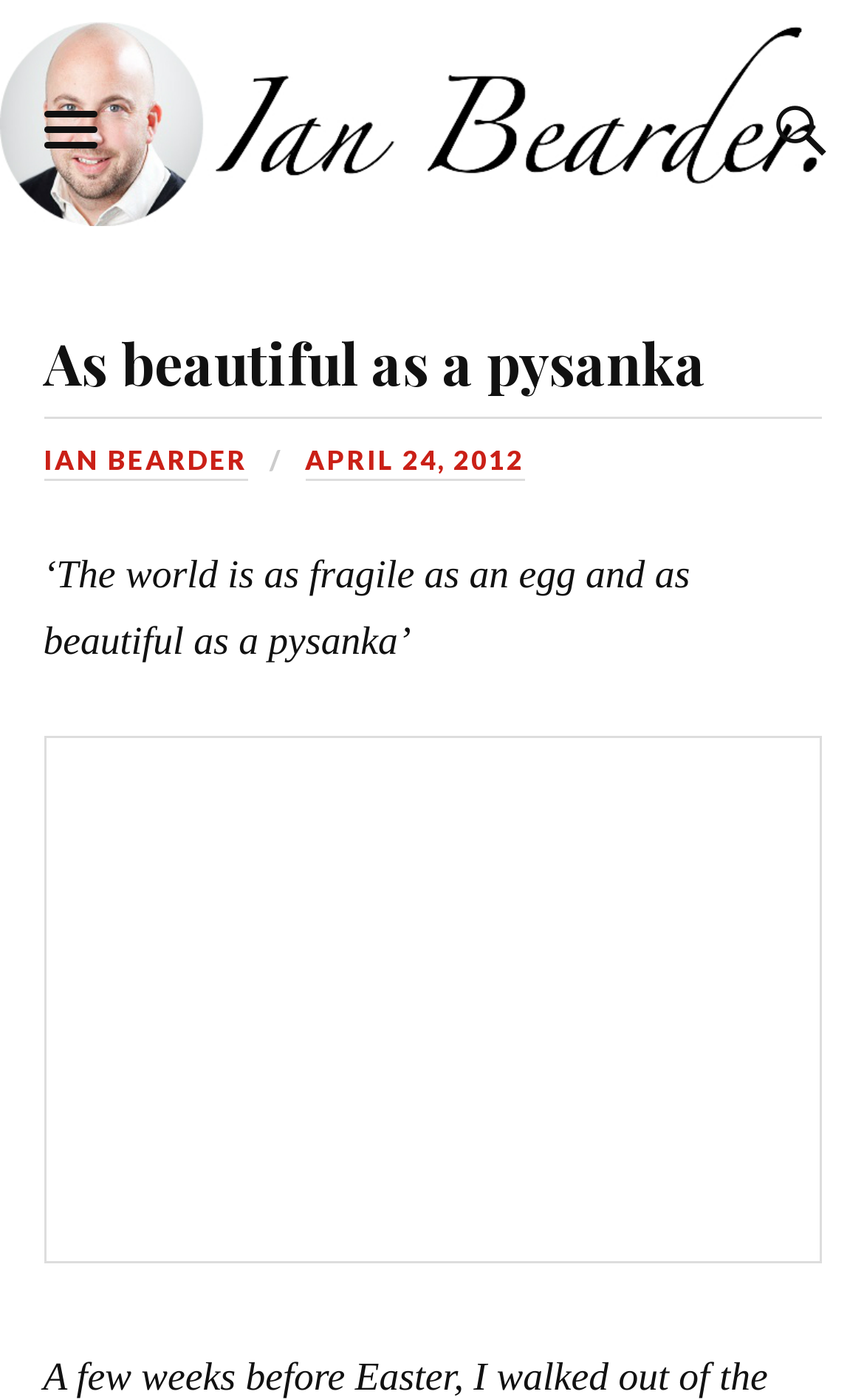Write an exhaustive caption that covers the webpage's main aspects.

The webpage features a prominent header with the title "As beautiful as a pysanka" located near the top of the page, taking up about 90% of the width. Below the title, there are two links, "IAN BEARDER" and "APRIL 24, 2012", positioned side by side, with the former on the left and the latter on the right.

Above the title, there is a link and an image, both with the text "bearder.com", spanning the full width of the page. The image is likely a logo or a banner.

The main content of the page is a quote, "‘The world is as fragile as an egg and as beautiful as a pysanka’", which is displayed prominently in the middle of the page, taking up about 75% of the width.

At the bottom of the page, there is an empty link, accompanied by a large image that occupies about 90% of the width. The image is likely a decorative element or a separator.